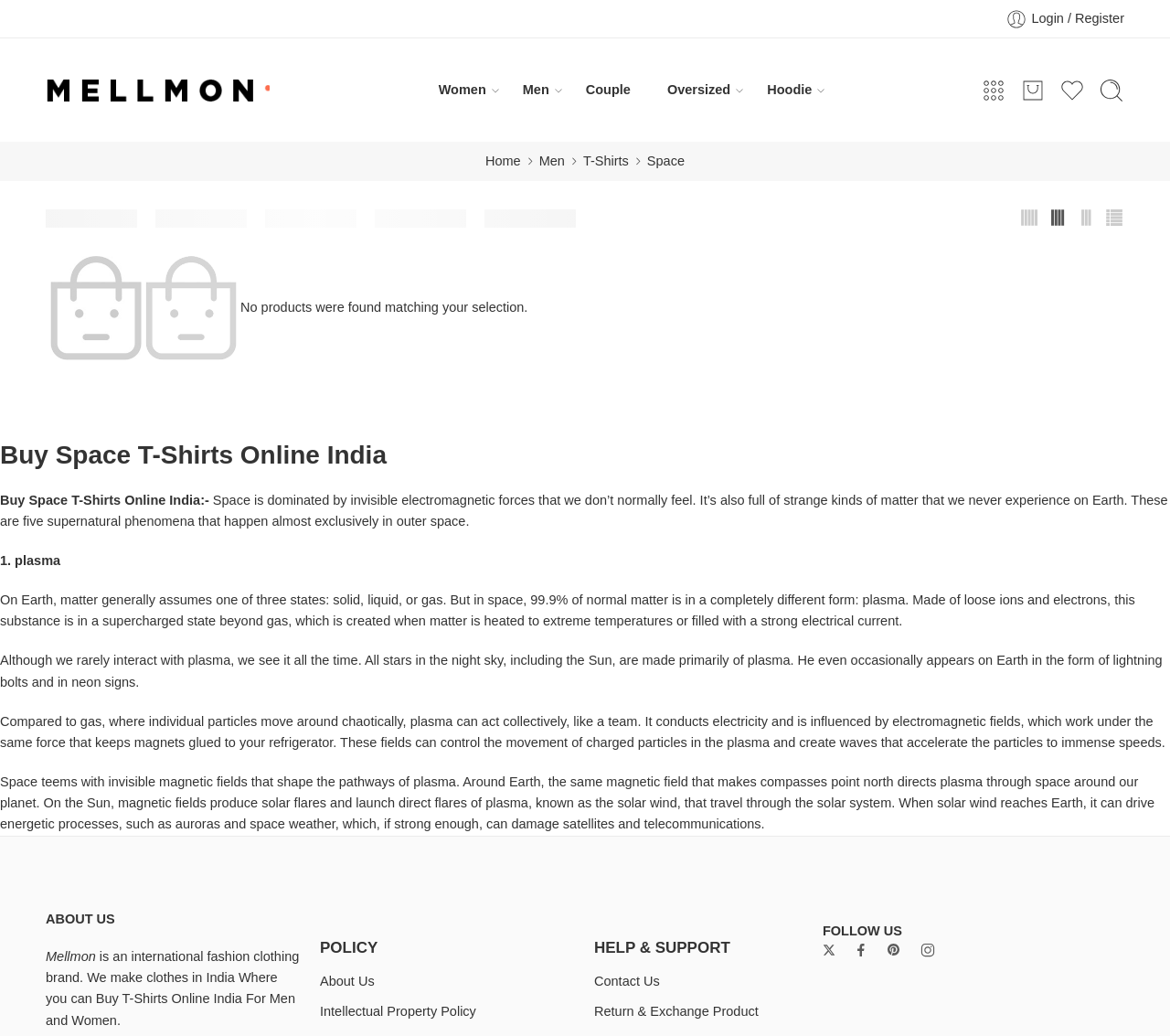What is the purpose of the magnetic fields in space?
Refer to the image and provide a concise answer in one word or phrase.

Shape plasma pathways